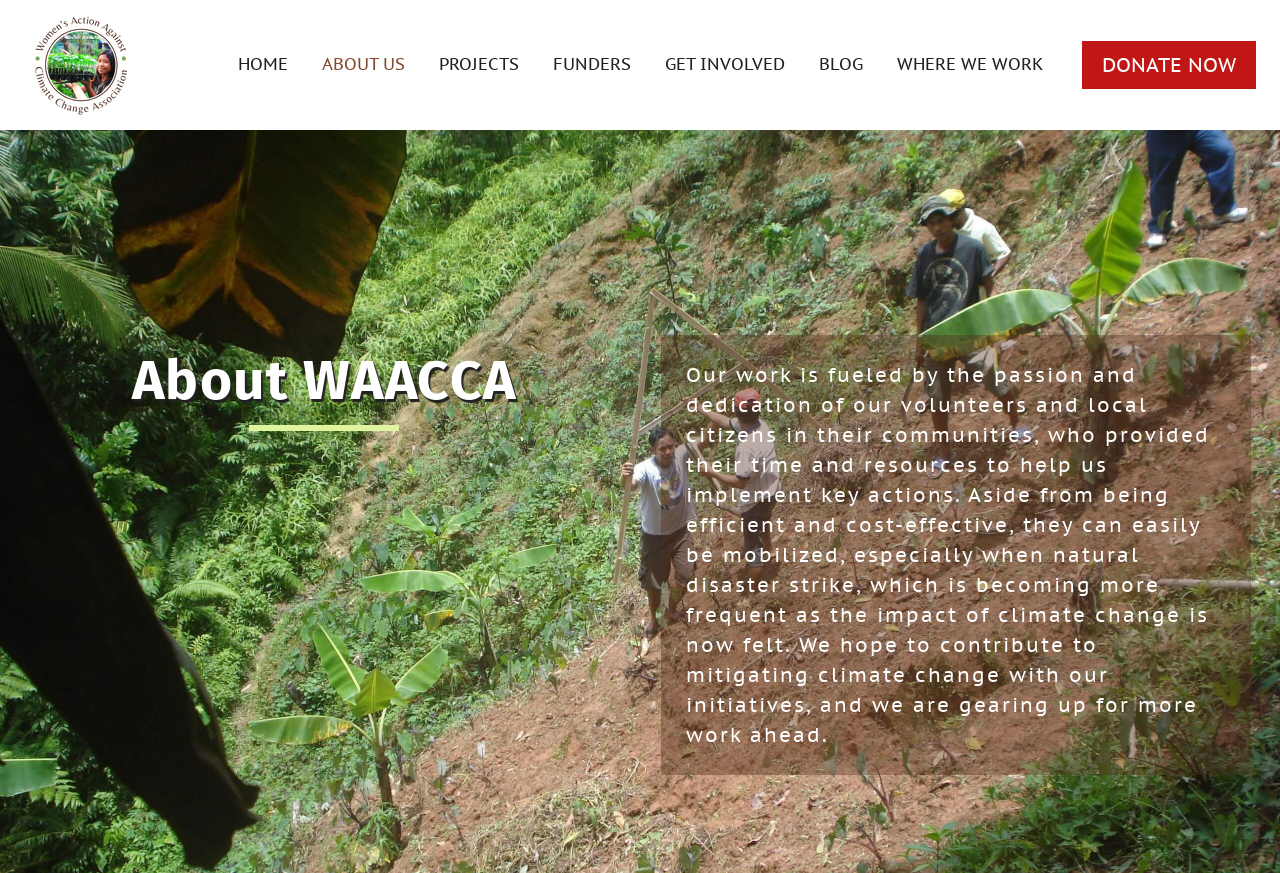Review the image closely and give a comprehensive answer to the question: What is the purpose of the volunteers?

According to the text on the webpage, the work of the organization is fueled by the passion and dedication of volunteers, who provide their time and resources to help implement key actions. This suggests that the purpose of the volunteers is to assist in implementing the organization's initiatives.